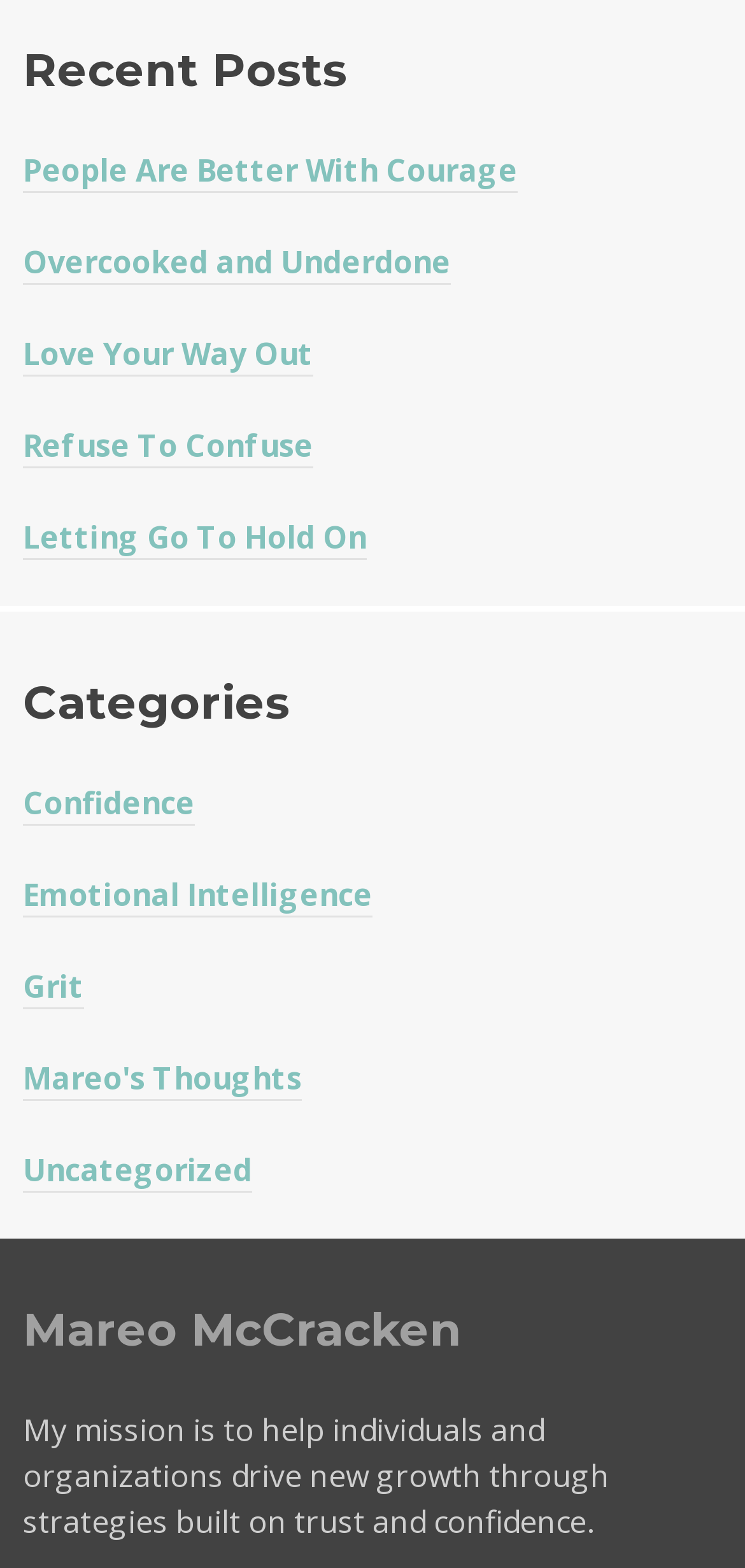Locate the bounding box coordinates of the area where you should click to accomplish the instruction: "read 'People Are Better With Courage'".

[0.031, 0.095, 0.695, 0.123]